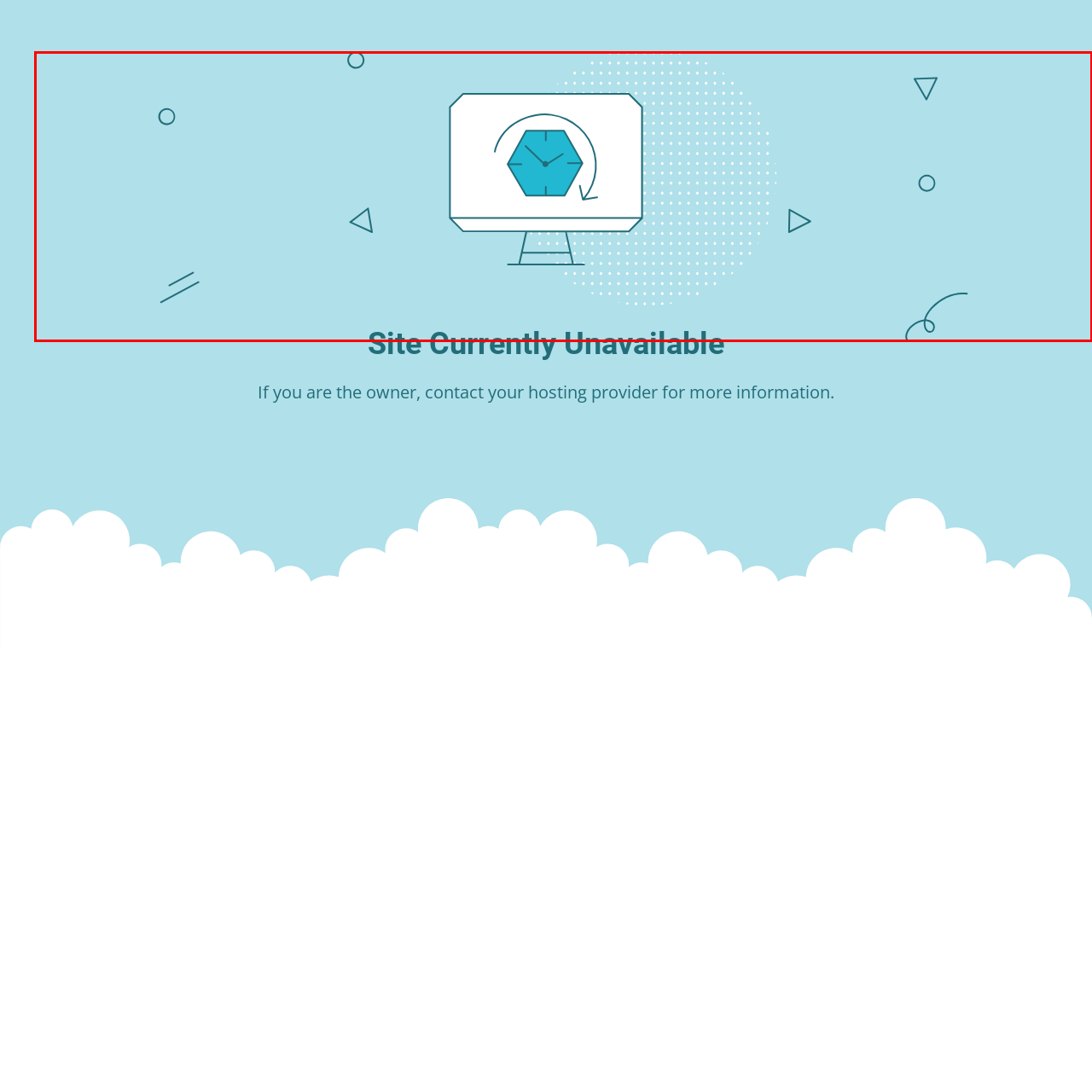Refer to the image within the red box and answer the question concisely with a single word or phrase: What is the color of the background?

Light blue